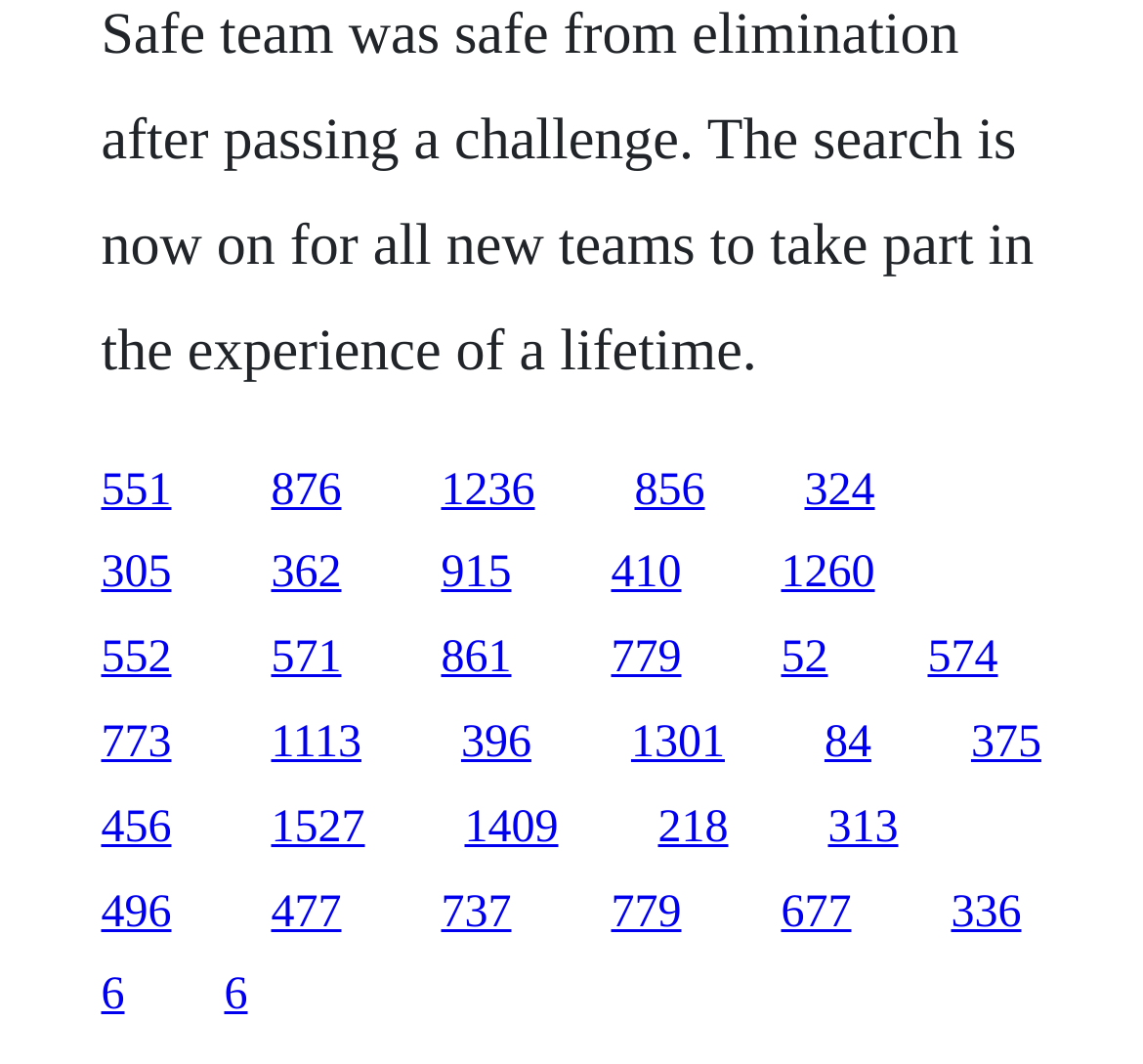Please answer the following question using a single word or phrase: How many links are on the webpage?

50